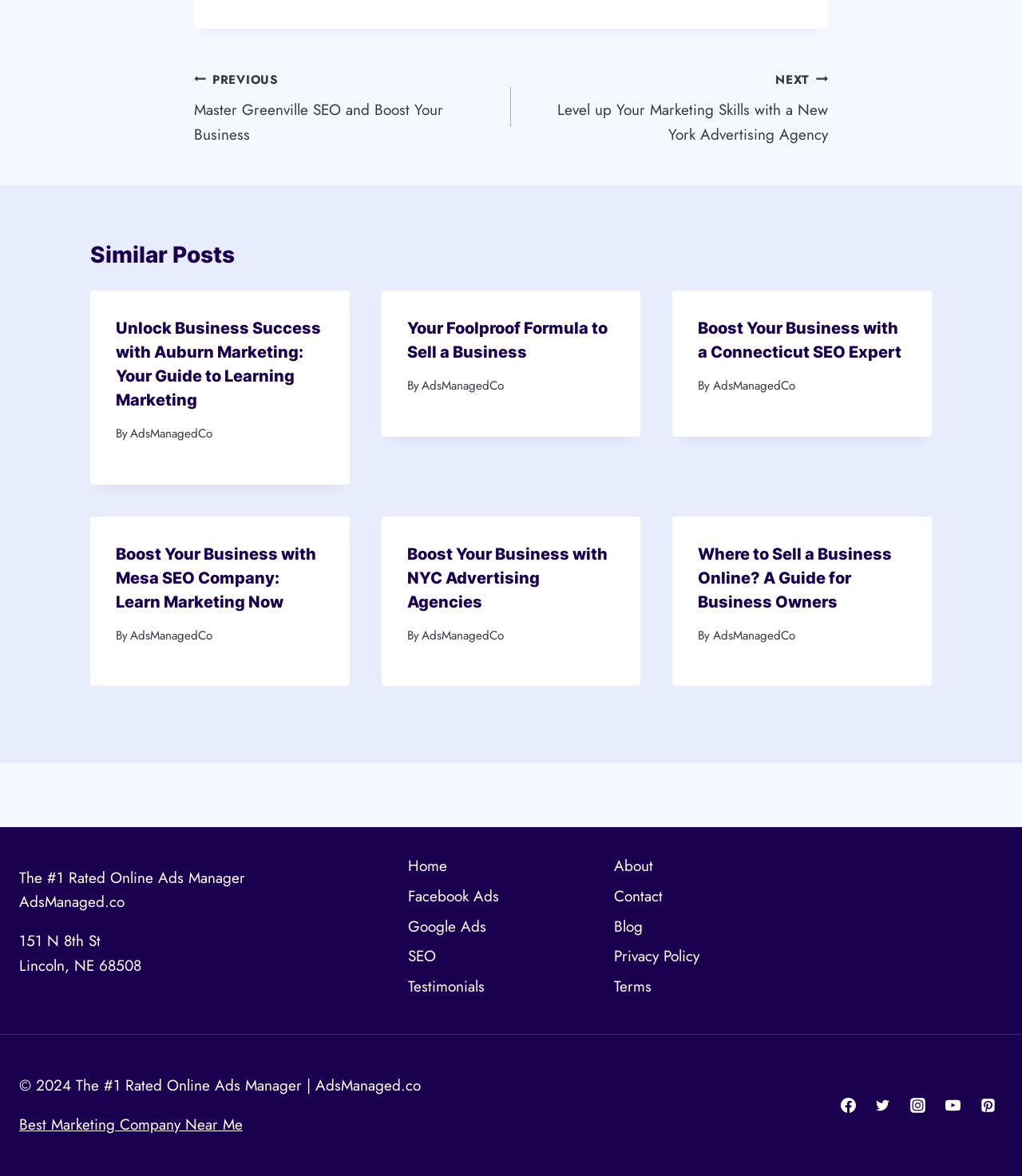How many navigation links are there?
Respond with a short answer, either a single word or a phrase, based on the image.

7